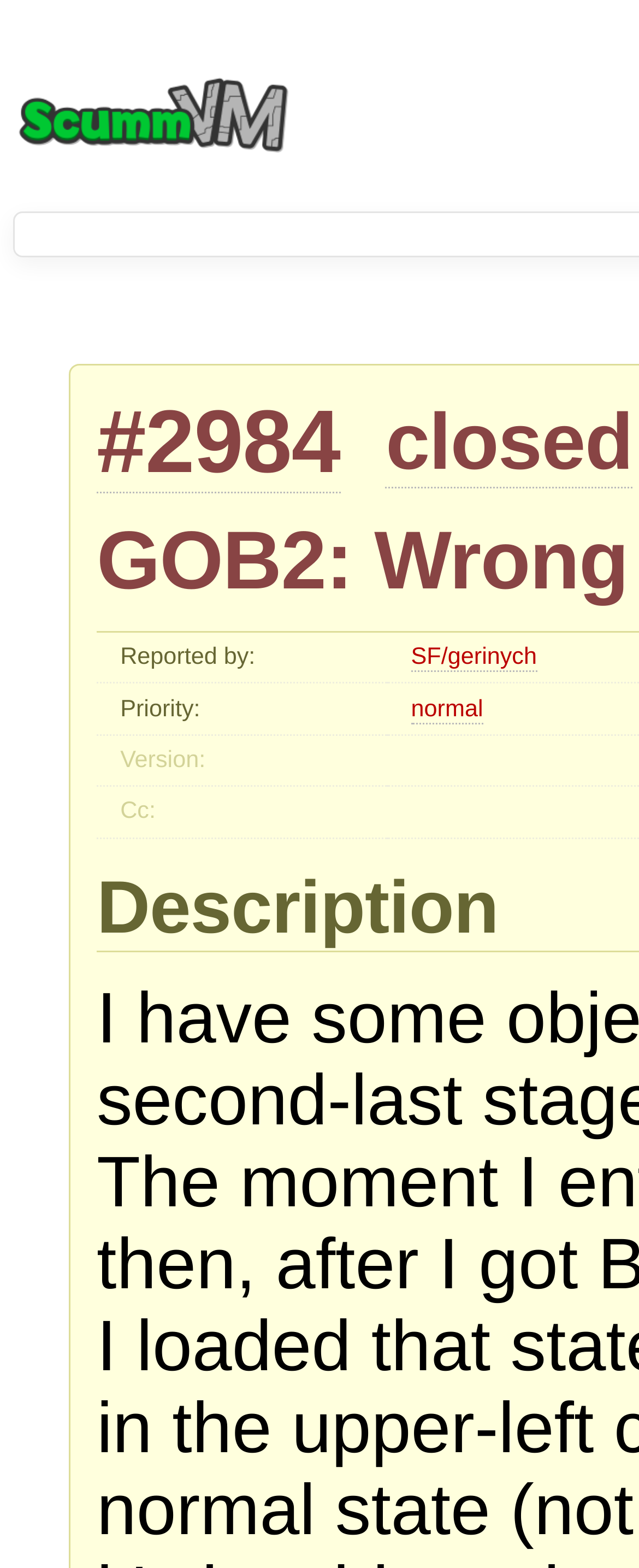Please find the bounding box coordinates (top-left x, top-left y, bottom-right x, bottom-right y) in the screenshot for the UI element described as follows: #2984

[0.151, 0.251, 0.532, 0.315]